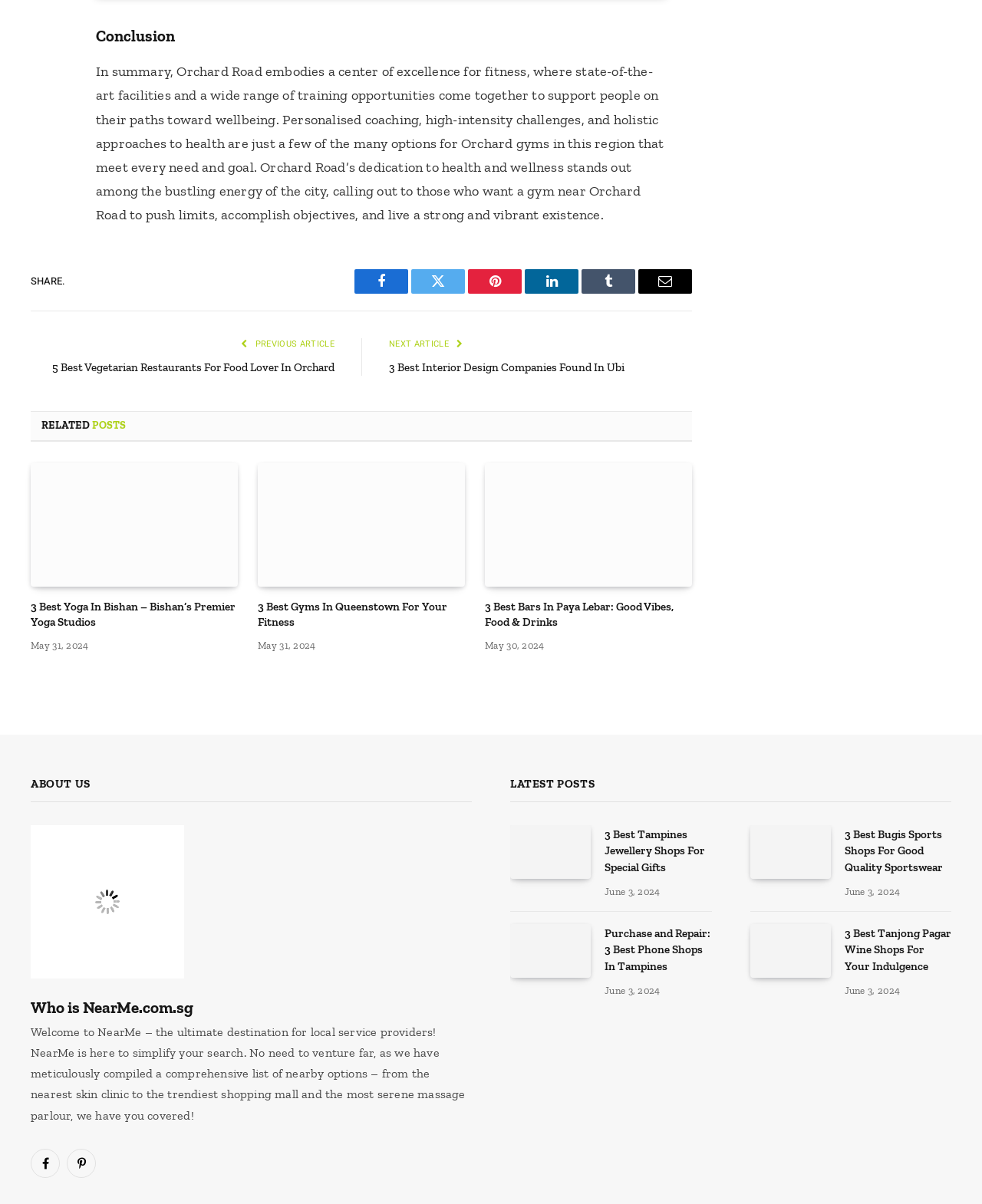Show the bounding box coordinates of the element that should be clicked to complete the task: "Read previous article".

[0.257, 0.28, 0.341, 0.291]